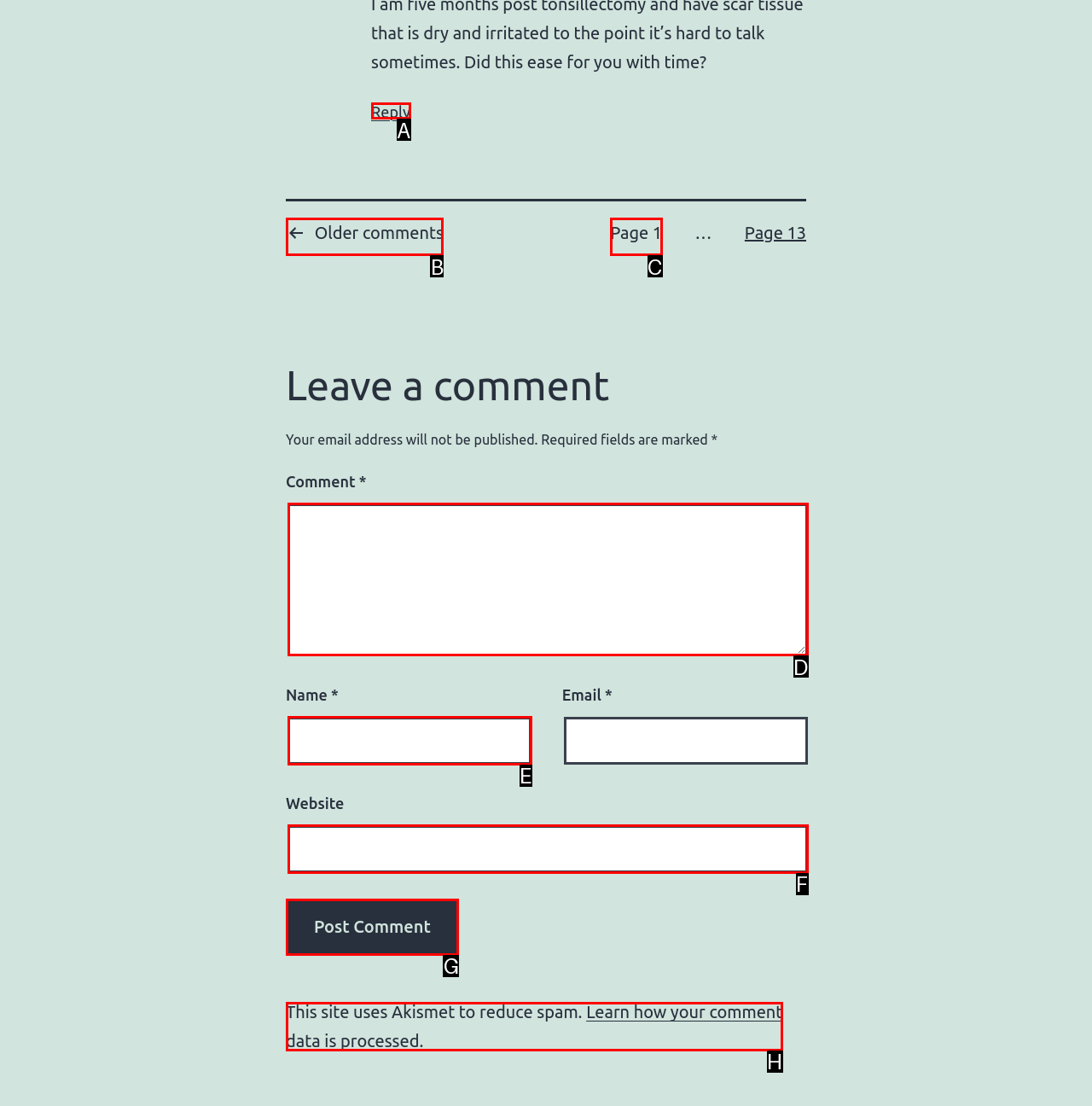Identify the appropriate choice to fulfill this task: Reply to Debbie
Respond with the letter corresponding to the correct option.

A